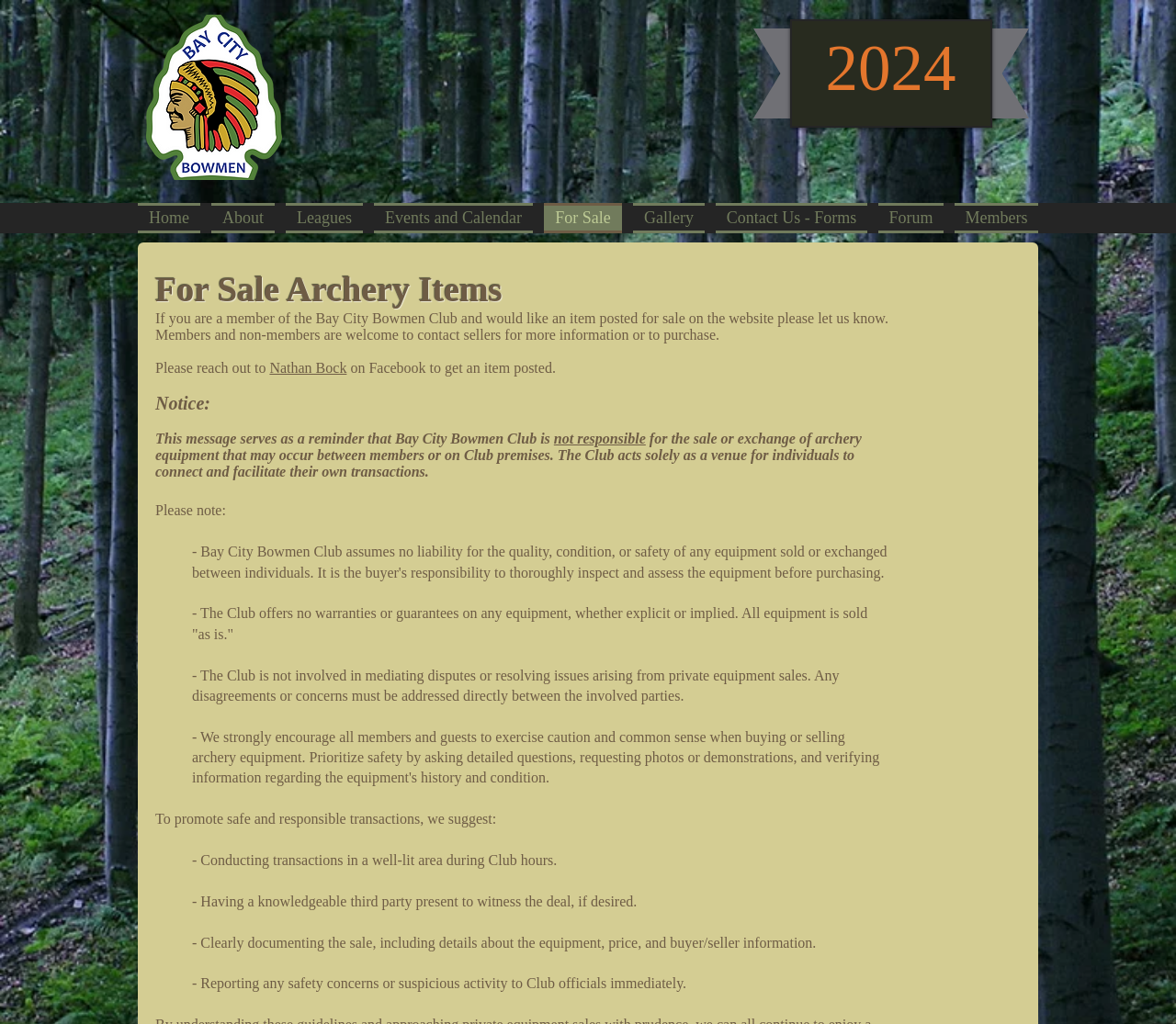Please identify the bounding box coordinates of the area that needs to be clicked to fulfill the following instruction: "Go to the 'Gallery' page."

[0.534, 0.198, 0.604, 0.228]